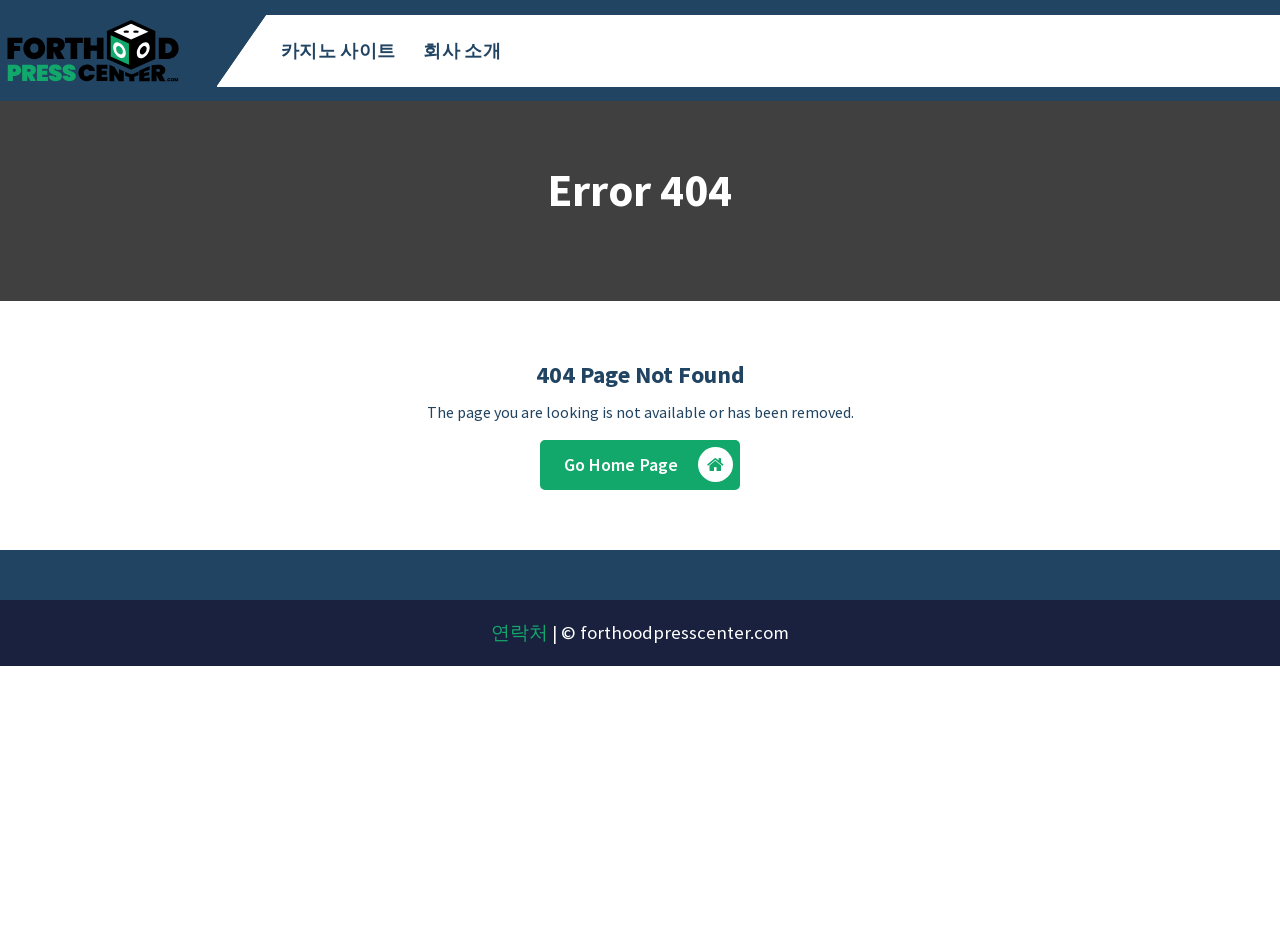Given the element description, predict the bounding box coordinates in the format (top-left x, top-left y, bottom-right x, bottom-right y). Make sure all values are between 0 and 1. Here is the element description: 연락처

[0.384, 0.663, 0.431, 0.687]